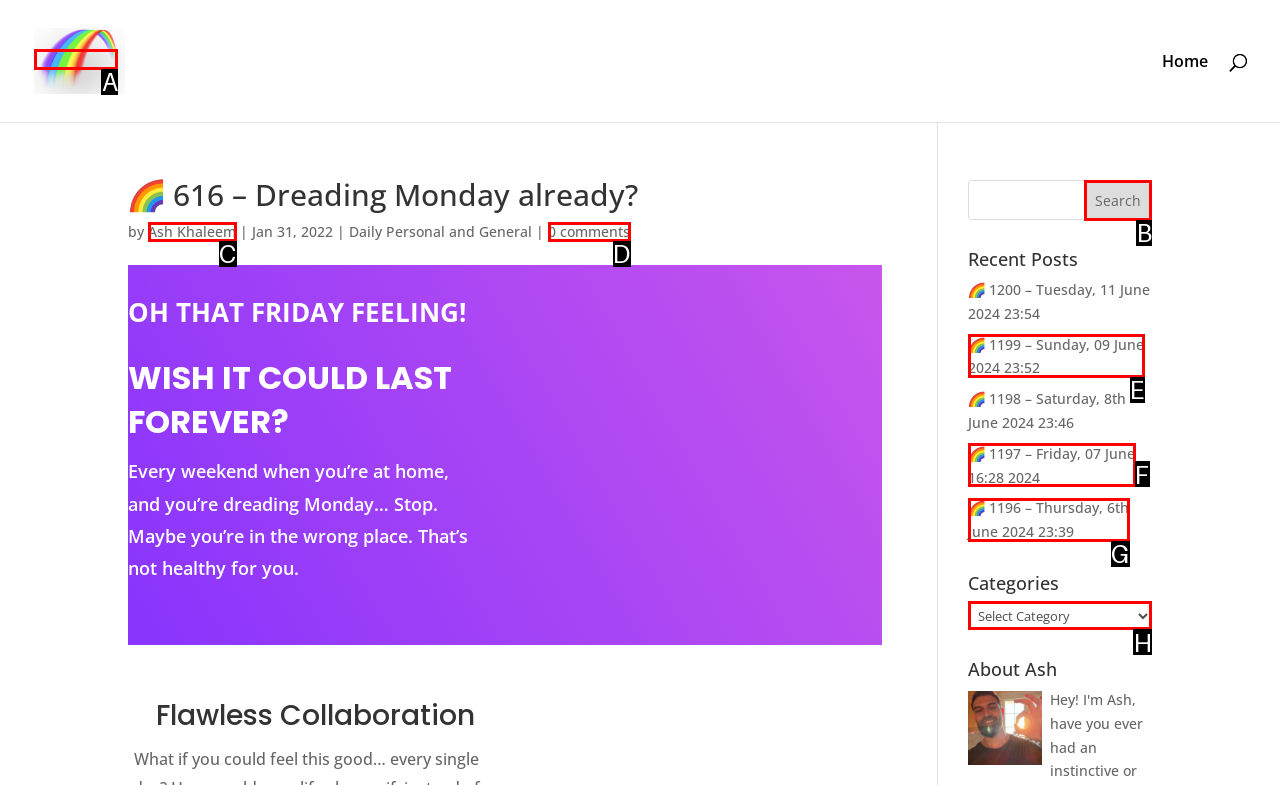Select the appropriate letter to fulfill the given instruction: Follow your bliss!
Provide the letter of the correct option directly.

A